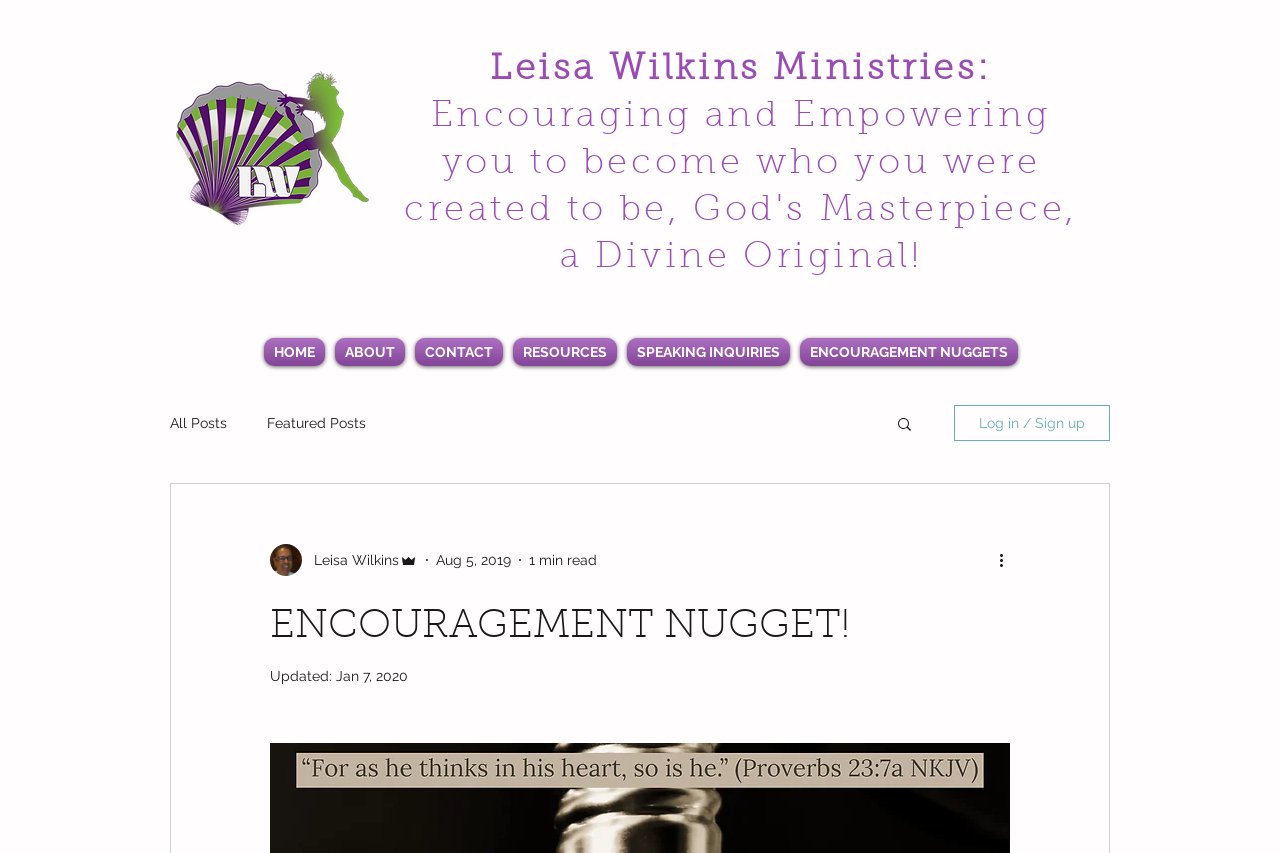Please identify the bounding box coordinates of the clickable area that will fulfill the following instruction: "Go to the home page". The coordinates should be in the format of four float numbers between 0 and 1, i.e., [left, top, right, bottom].

[0.202, 0.396, 0.257, 0.429]